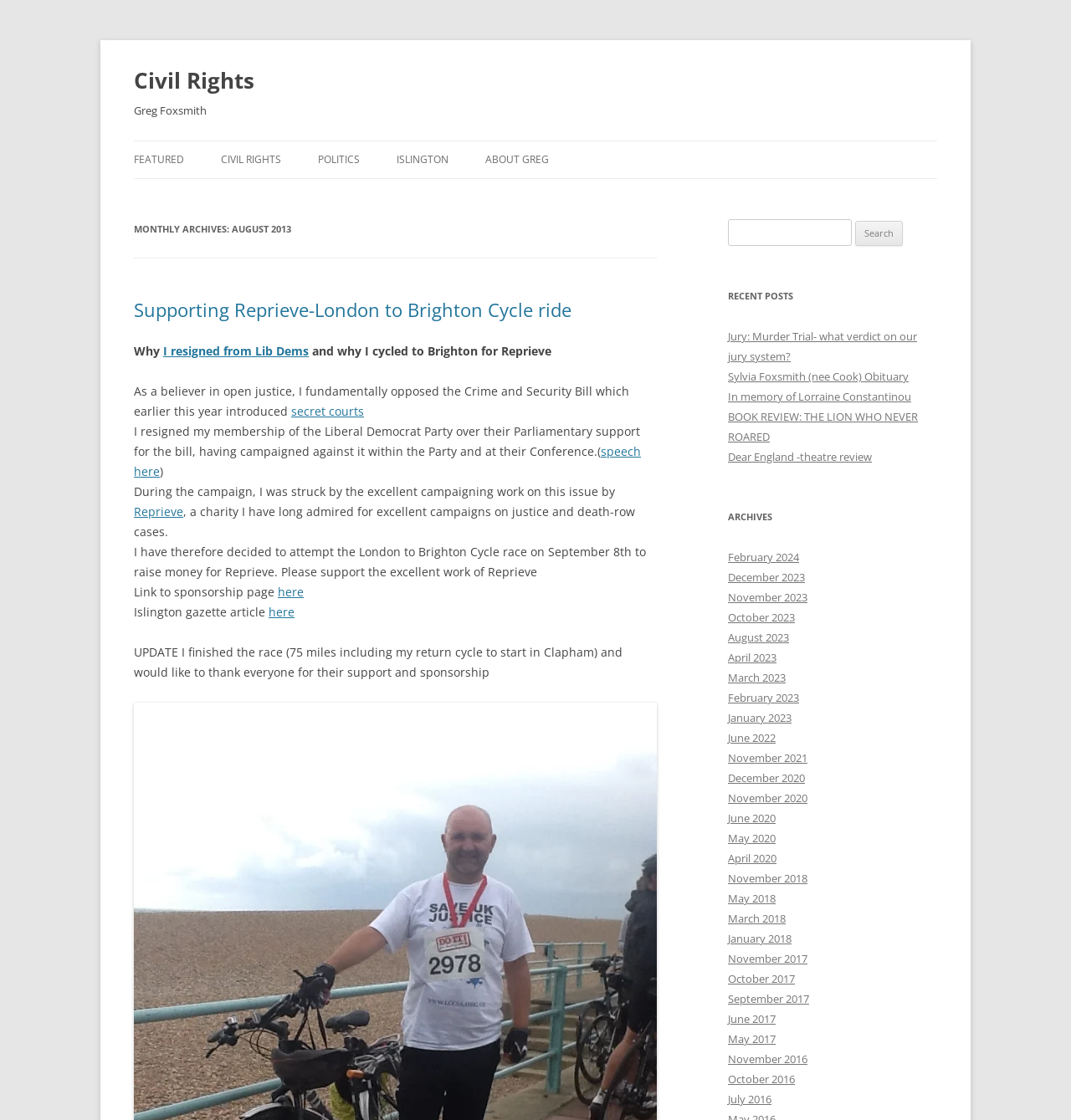Identify the bounding box coordinates for the region to click in order to carry out this instruction: "Check 'RECENT POSTS'". Provide the coordinates using four float numbers between 0 and 1, formatted as [left, top, right, bottom].

[0.68, 0.256, 0.875, 0.274]